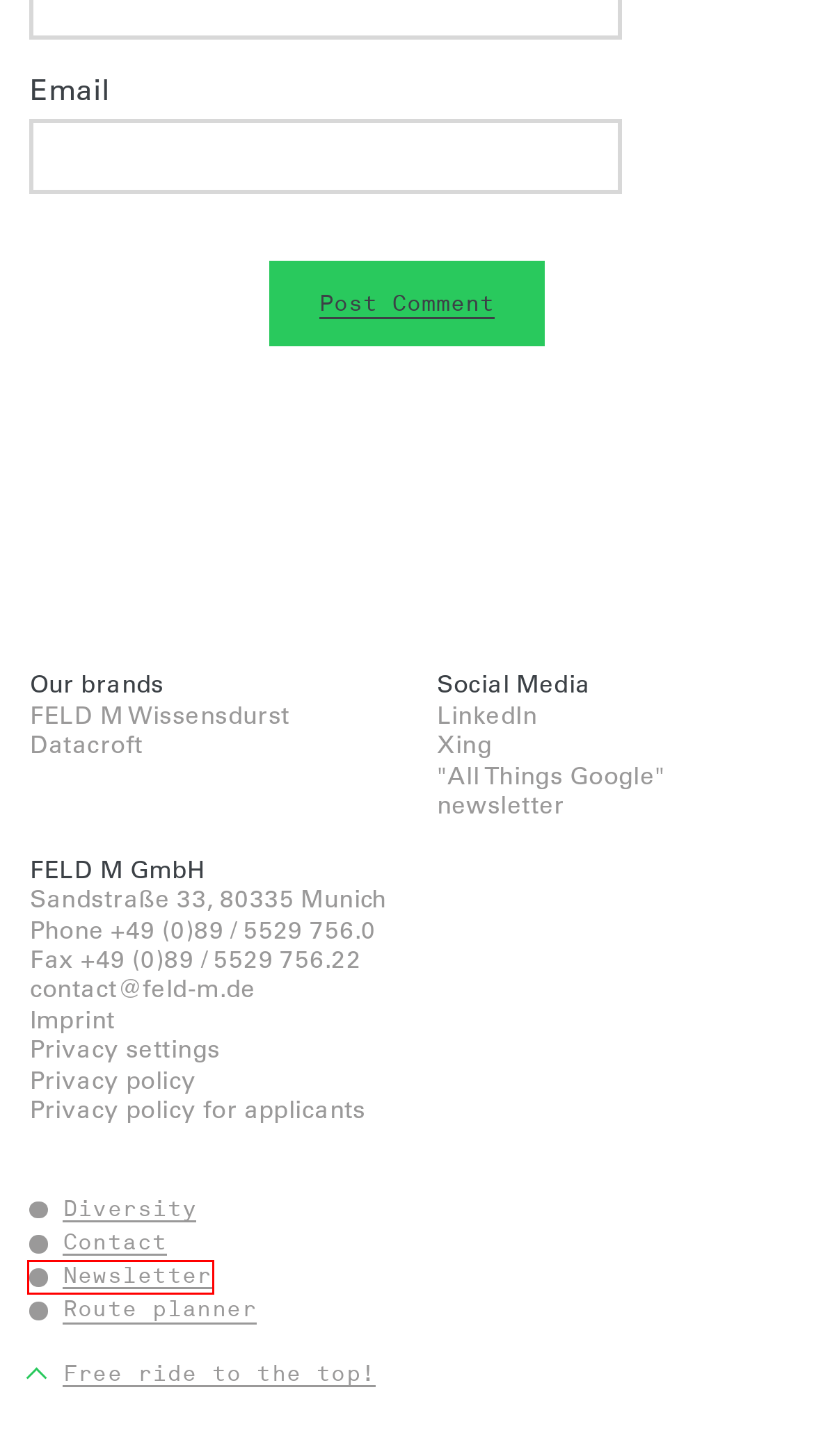Given a webpage screenshot with a UI element marked by a red bounding box, choose the description that best corresponds to the new webpage that will appear after clicking the element. The candidates are:
A. Webinar Data Strategy | FELD M
B. Newsletter | FELD M
C. FELD M Wissensdurst
D. Diversity | FELD M
E. Projects | FELD M
F. How we work | FELD M
G. FELD M
H. Privacy policy for applicants | FELD M

B